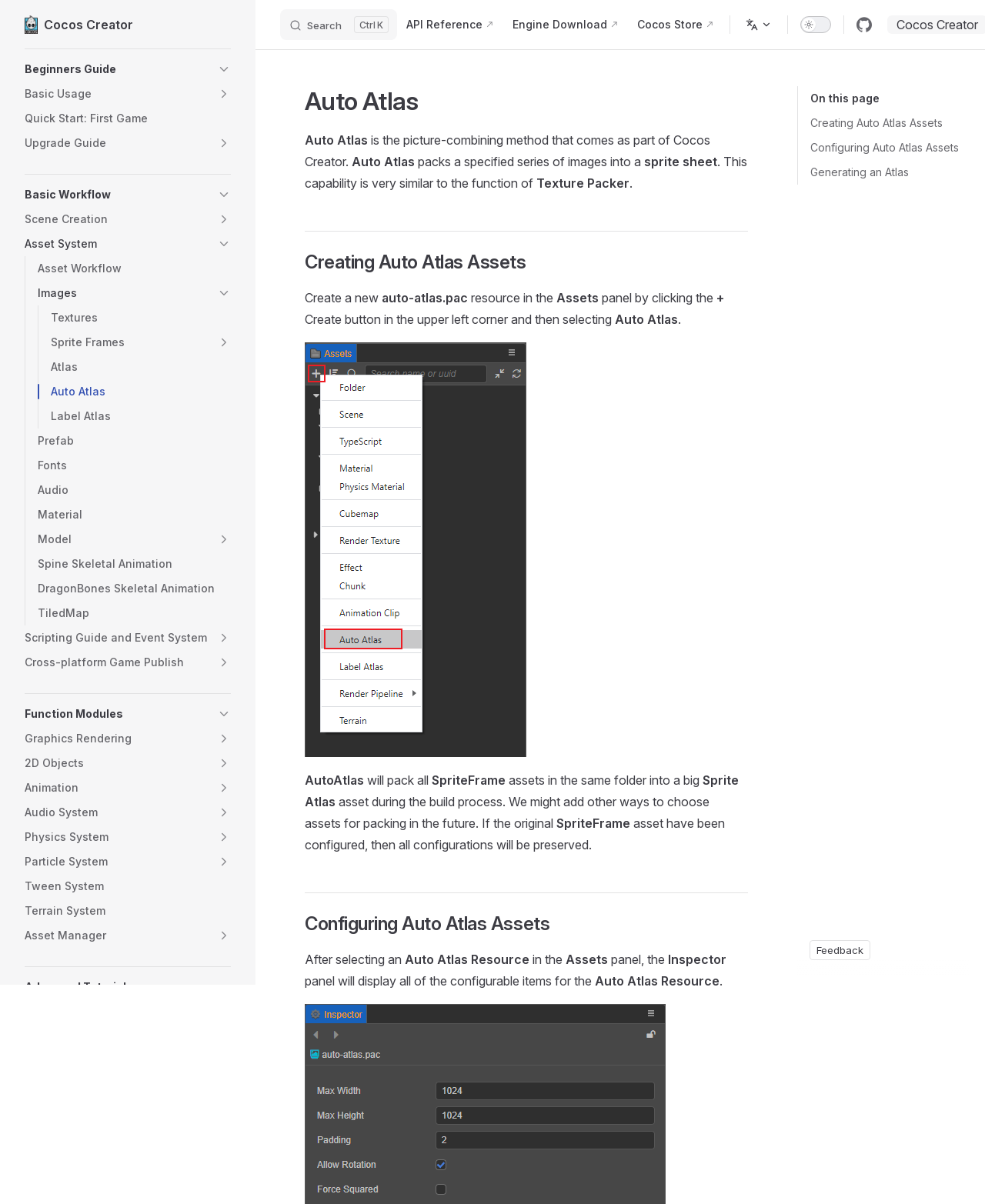Please specify the bounding box coordinates of the clickable region necessary for completing the following instruction: "Switch to dark theme". The coordinates must consist of four float numbers between 0 and 1, i.e., [left, top, right, bottom].

[0.812, 0.013, 0.844, 0.027]